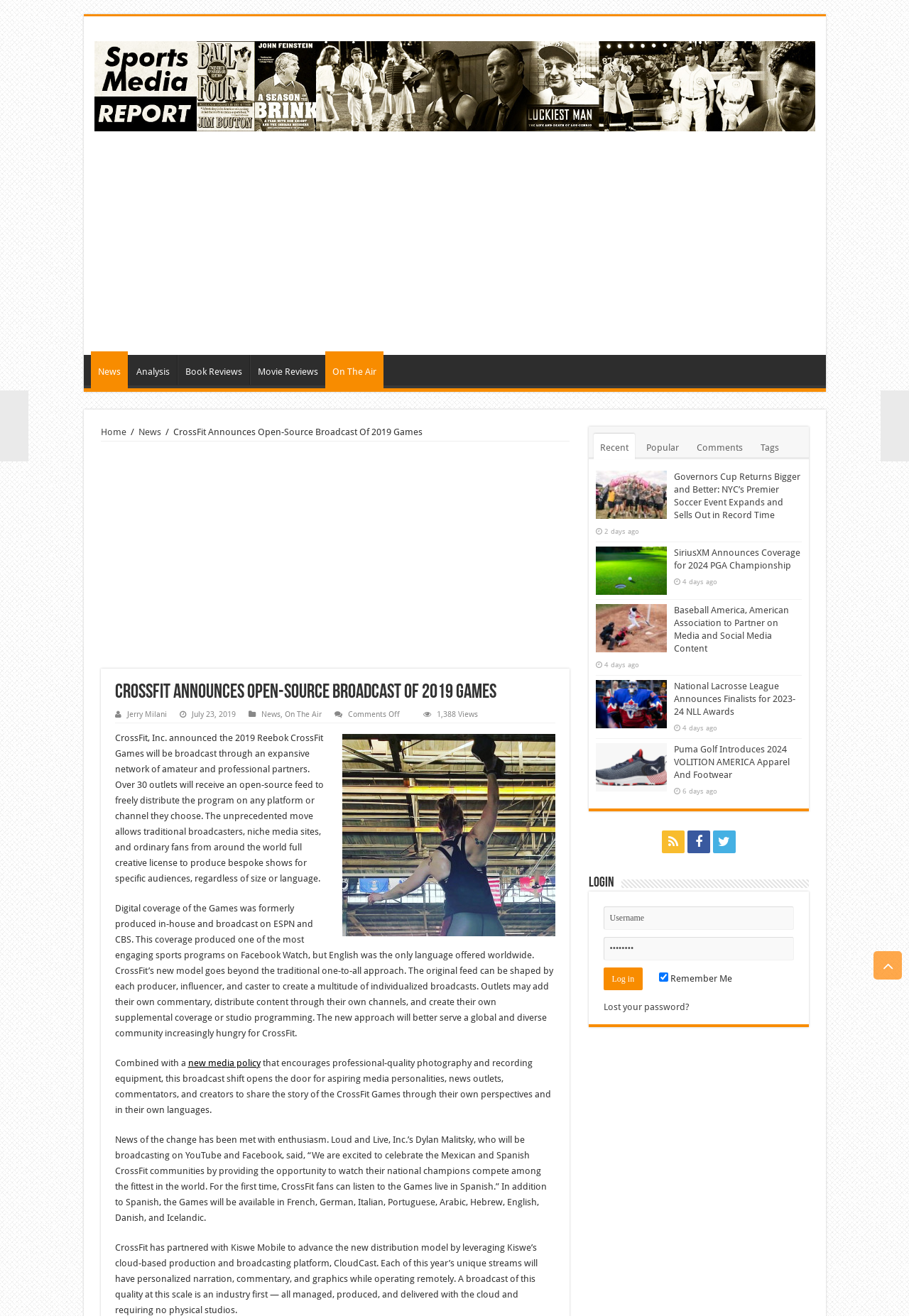What is the name of the company quoted in the article?
Please respond to the question with a detailed and thorough explanation.

The webpage quotes Dylan Malitsky from Loud and Live, Inc., who will be broadcasting on YouTube and Facebook, saying that they are excited to celebrate the Mexican and Spanish CrossFit communities.